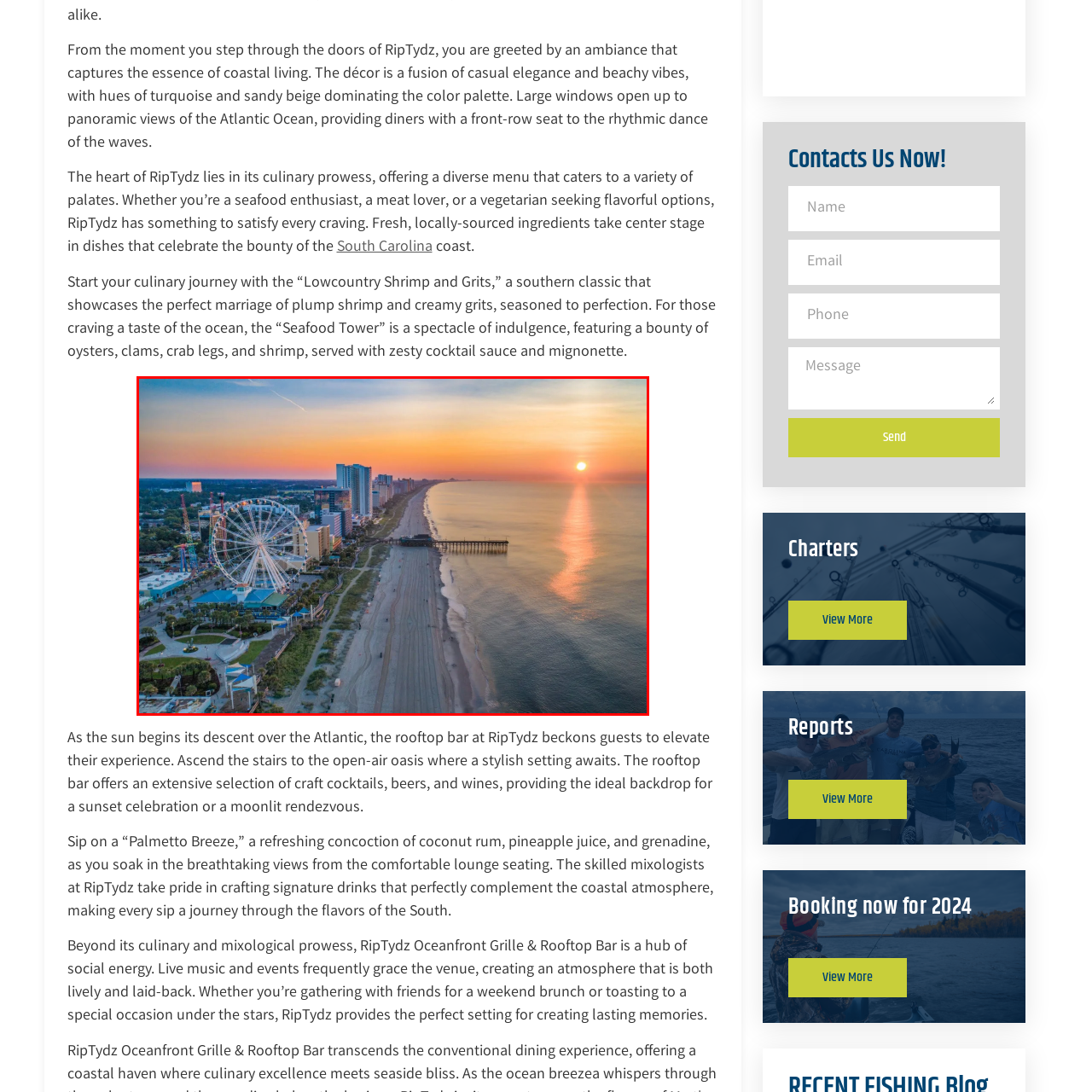What type of atmosphere does the beach offer?
Carefully examine the image highlighted by the red bounding box and provide a detailed answer to the question.

The atmosphere of the beach can be inferred as relaxed, as the caption describes the sandy beach as 'inviting visitors to experience the relaxed atmosphere of beachside fun'.